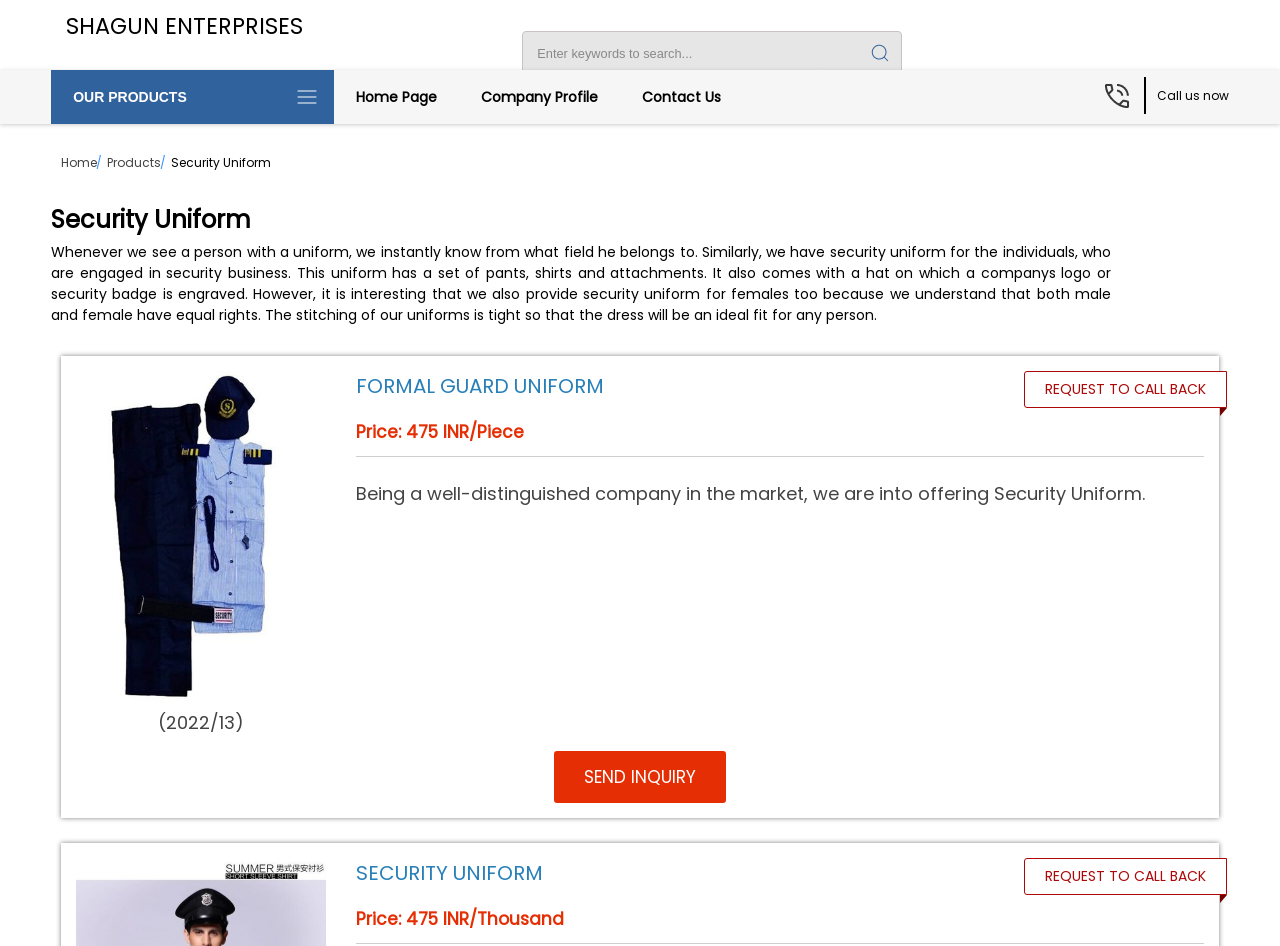What is the purpose of the security uniform? From the image, respond with a single word or brief phrase.

To identify individuals in security business